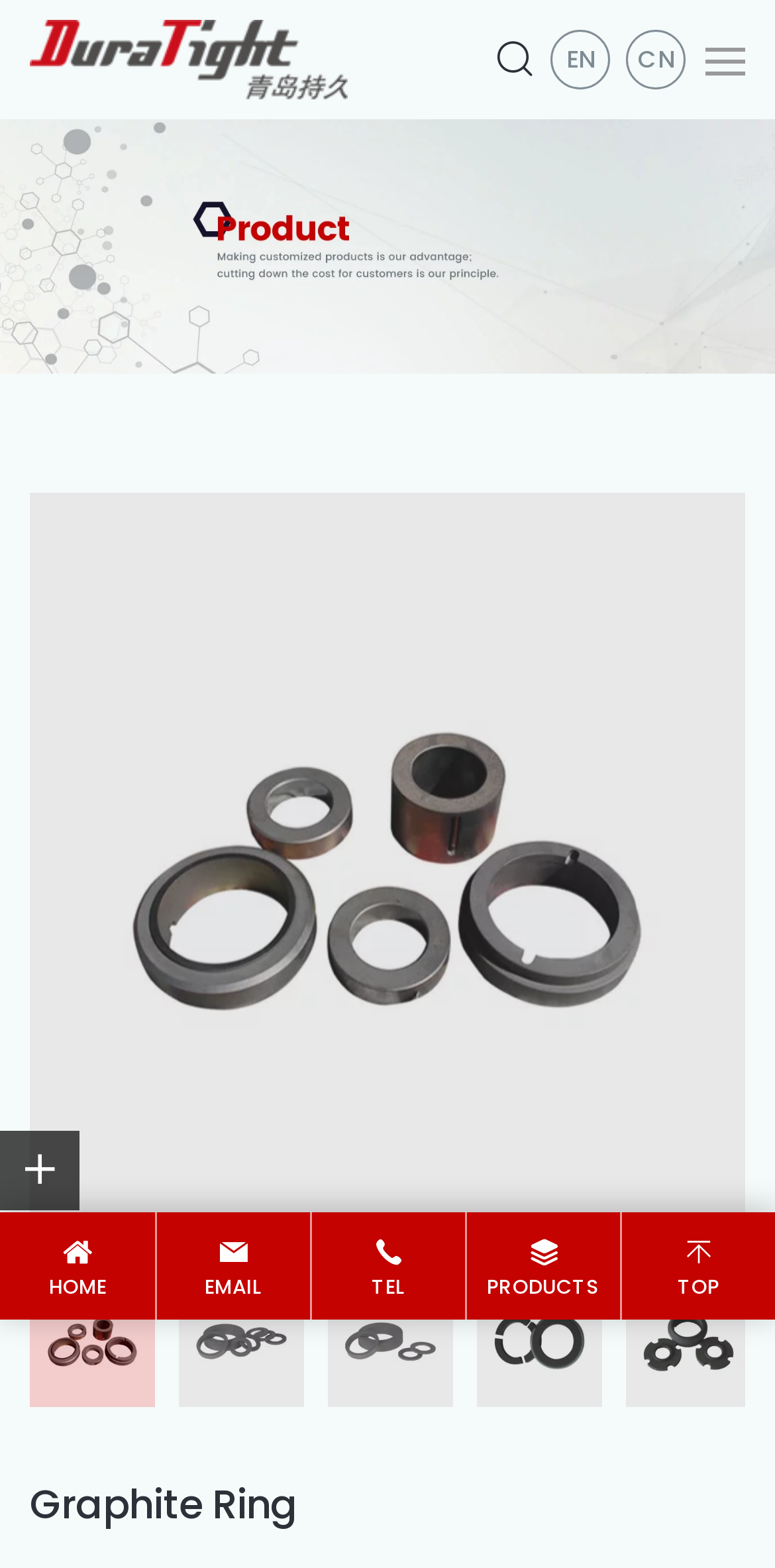Please identify the coordinates of the bounding box for the clickable region that will accomplish this instruction: "Contact via email".

[0.203, 0.773, 0.4, 0.842]